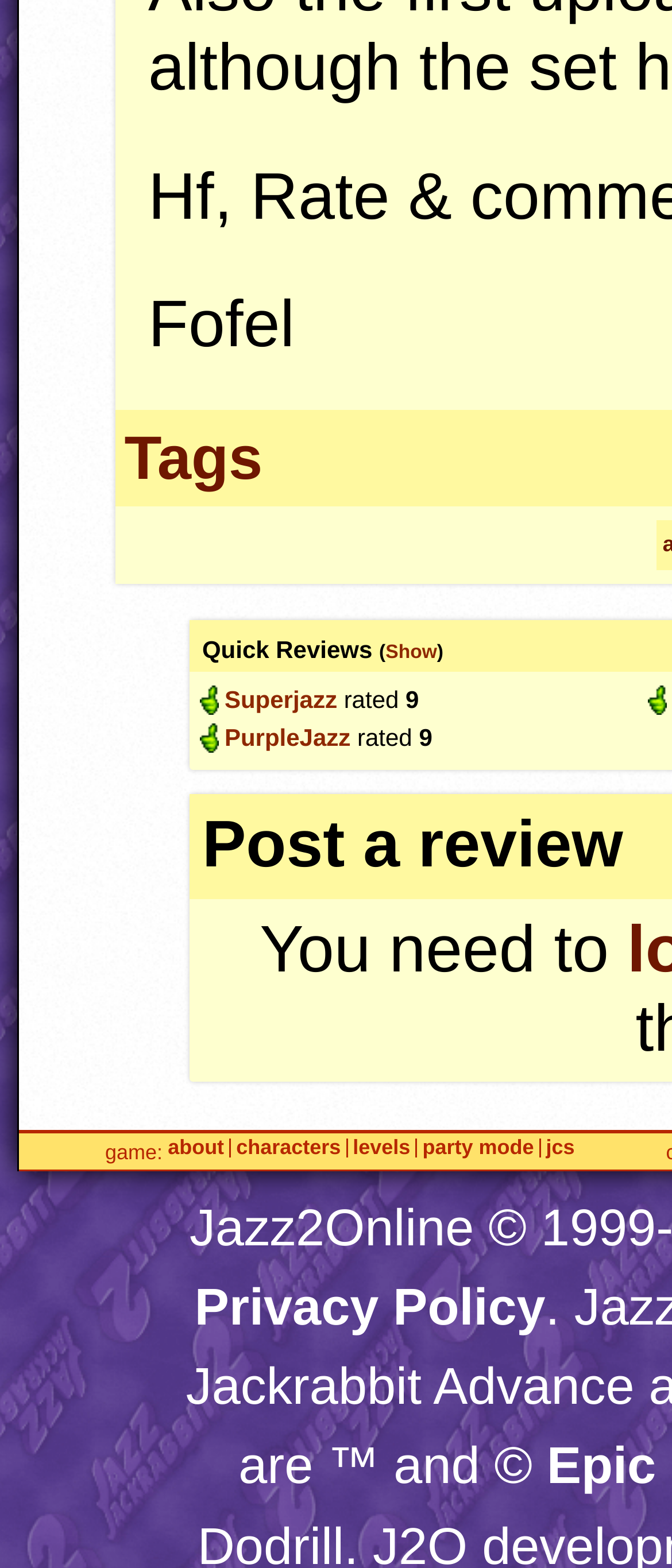What is the rating of Superjazz?
Answer the question with as much detail as you can, using the image as a reference.

The rating of Superjazz is '9' which is indicated by the heading element with bounding box coordinates [0.298, 0.435, 0.952, 0.459] that contains the text 'Recommended Superjazz rated 9'.